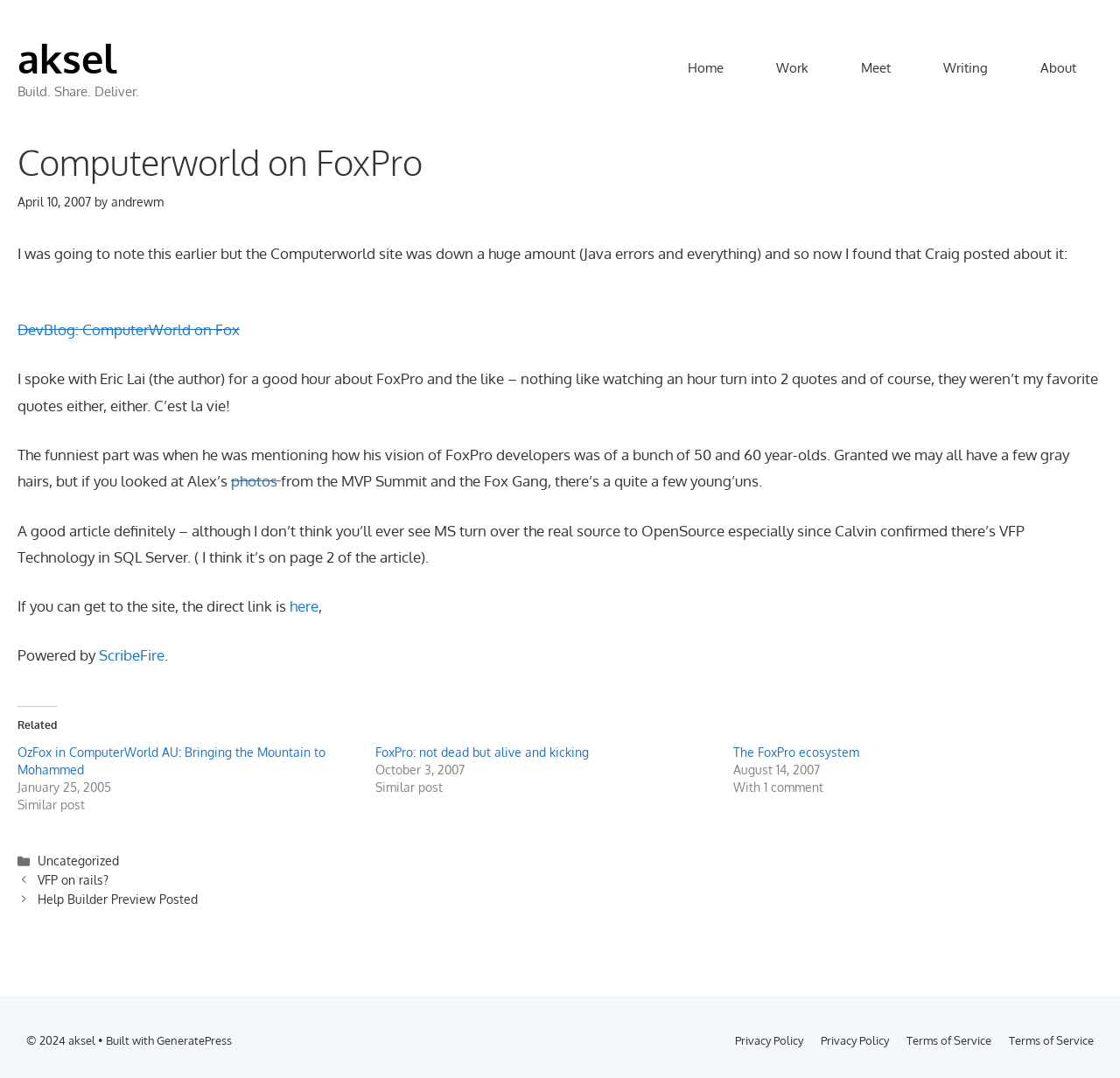Determine the bounding box coordinates of the clickable area required to perform the following instruction: "Check the 'Related' posts". The coordinates should be represented as four float numbers between 0 and 1: [left, top, right, bottom].

[0.016, 0.655, 0.051, 0.681]